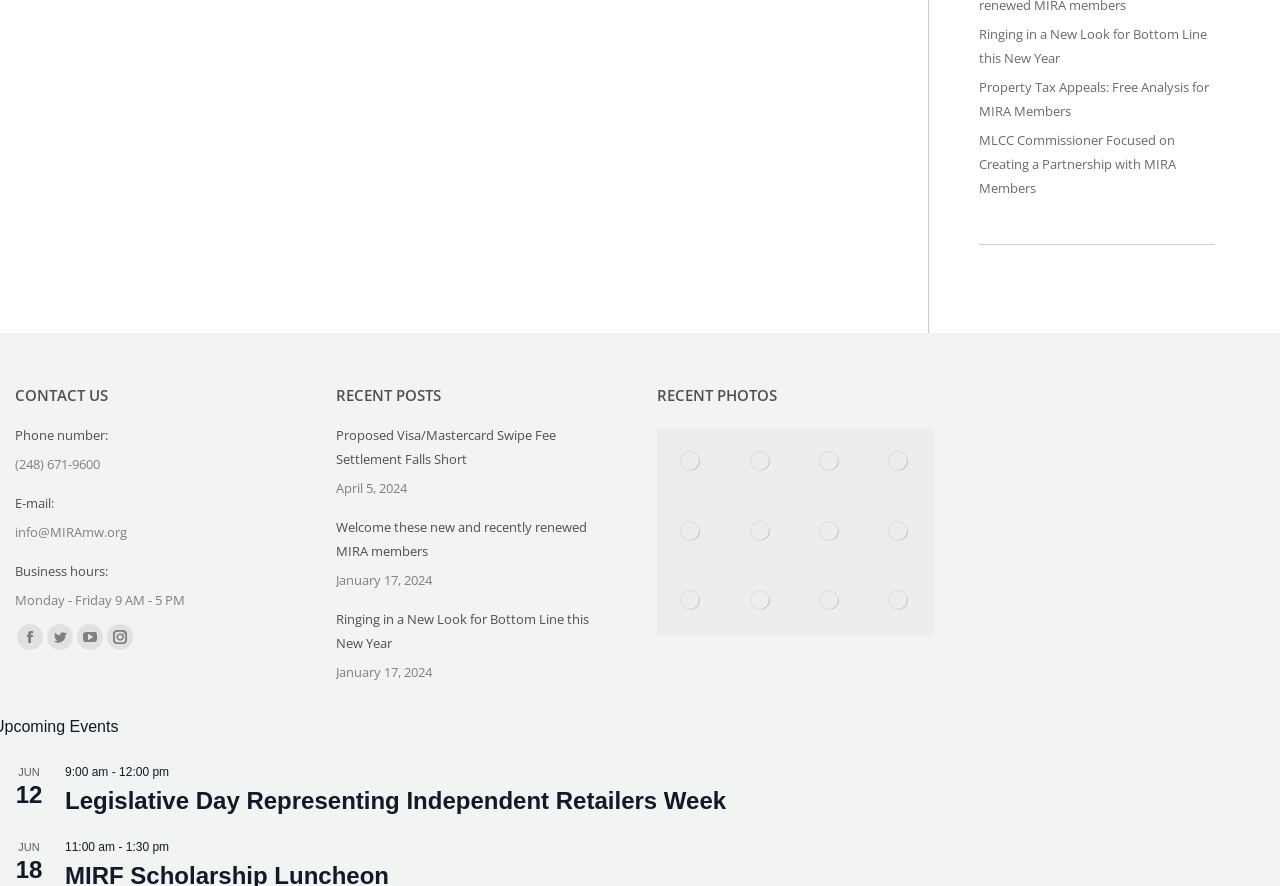Determine the coordinates of the bounding box for the clickable area needed to execute this instruction: "Send an email to info@MIRAmw.org".

[0.012, 0.59, 0.099, 0.611]